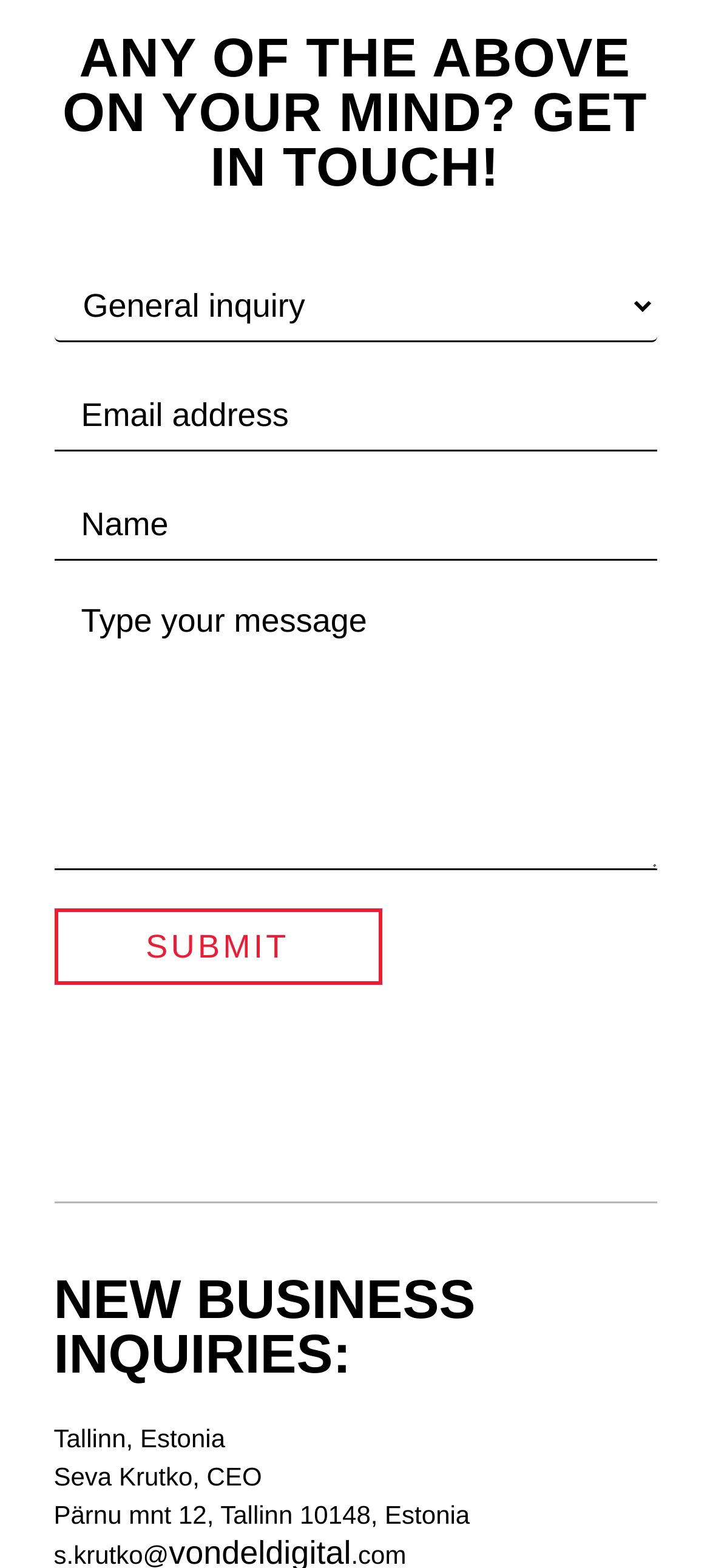Give a one-word or one-phrase response to the question:
How many fields are required in the contact form?

3